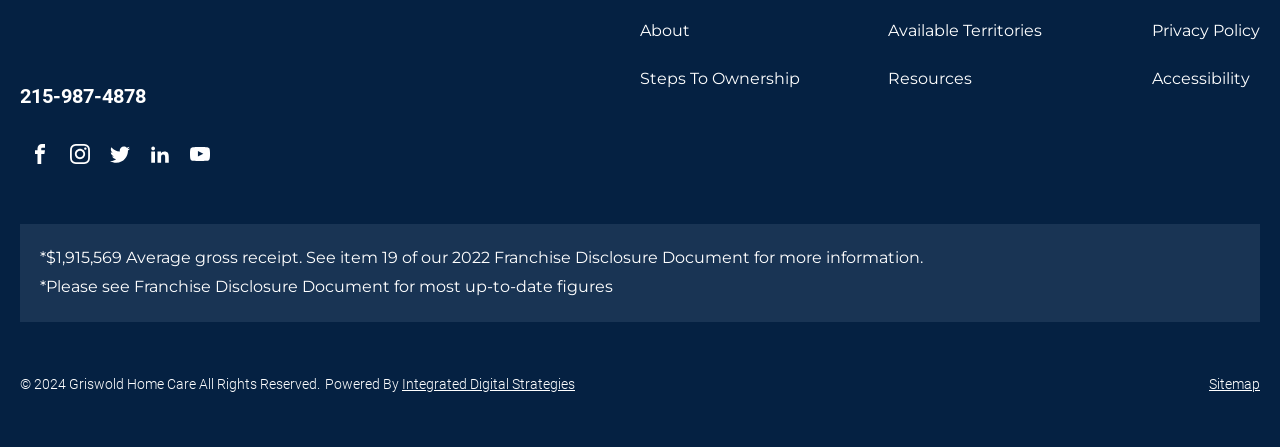Provide your answer in one word or a succinct phrase for the question: 
How many social media links are there?

5